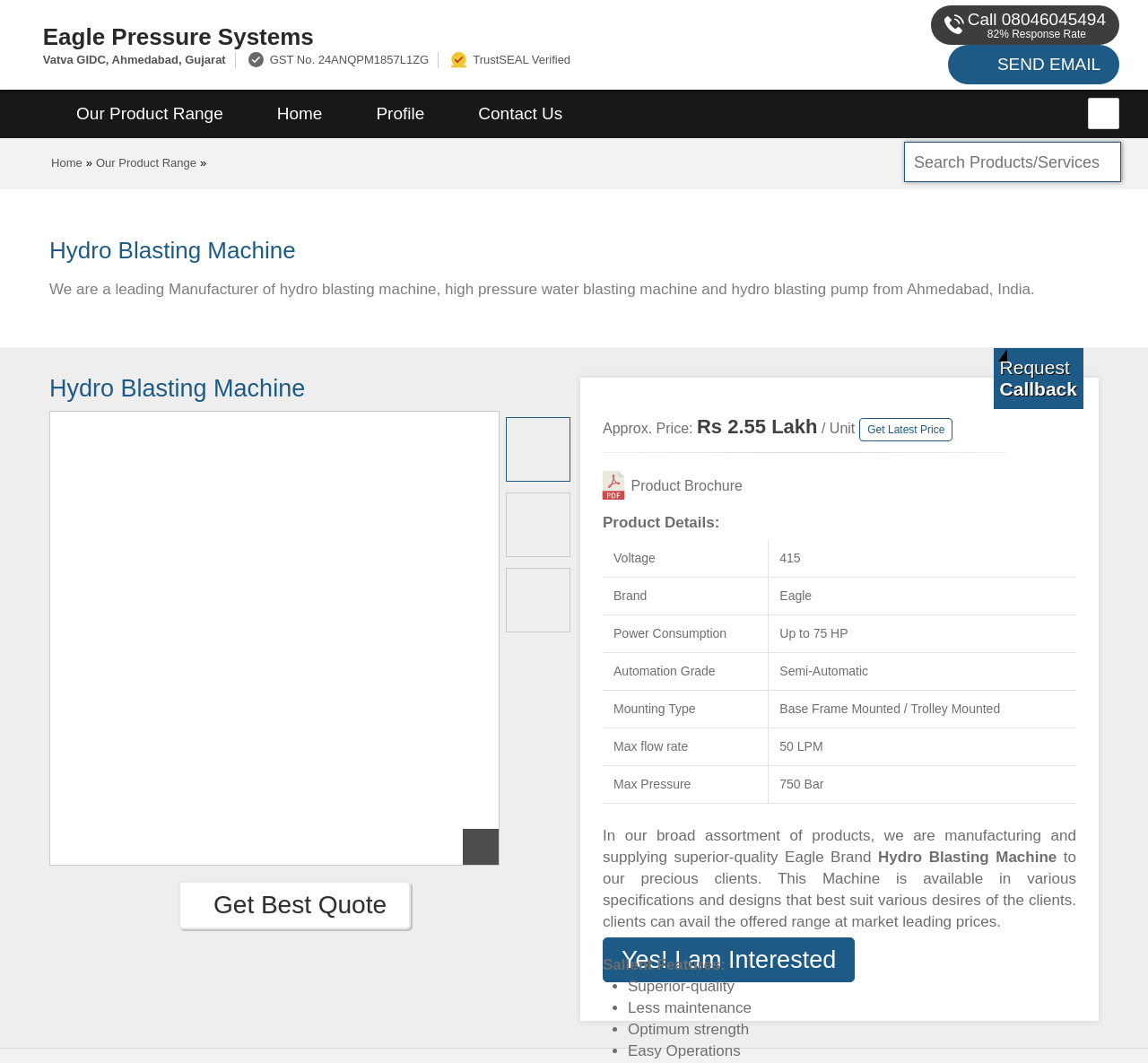Determine the bounding box coordinates of the section to be clicked to follow the instruction: "View product details". The coordinates should be given as four float numbers between 0 and 1, formatted as [left, top, right, bottom].

[0.525, 0.508, 0.937, 0.756]